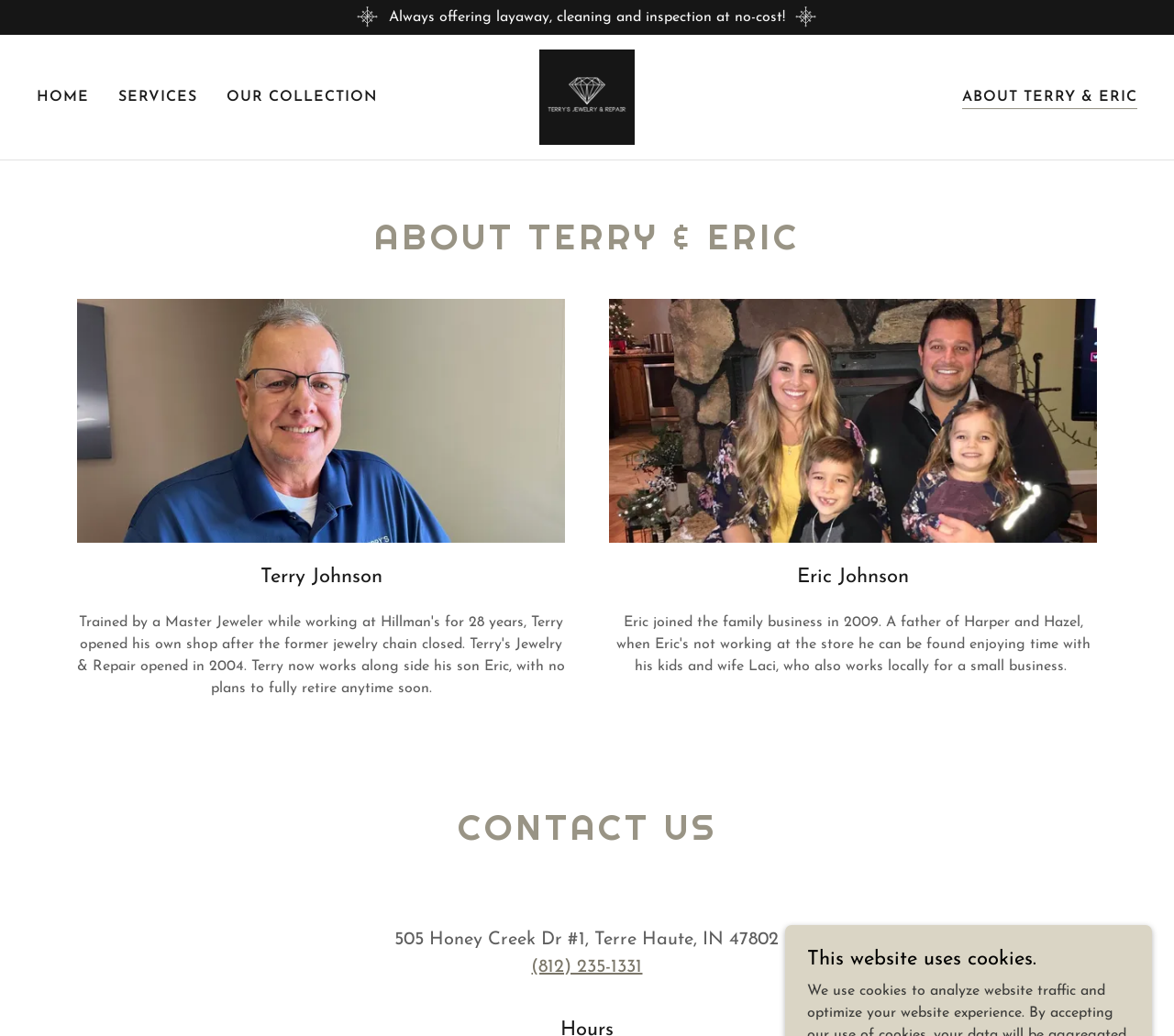Determine and generate the text content of the webpage's headline.

ABOUT TERRY & ERIC